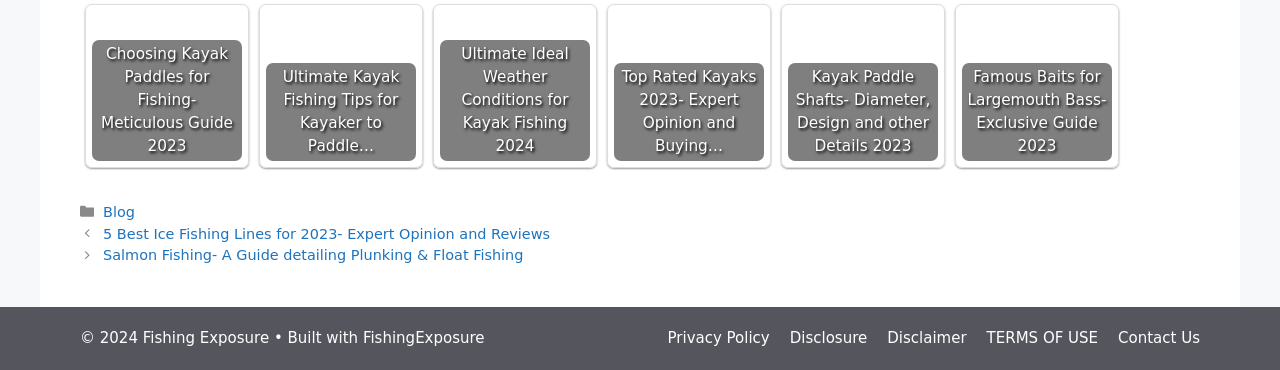Answer briefly with one word or phrase:
How many navigation links are in the 'Posts' section?

2